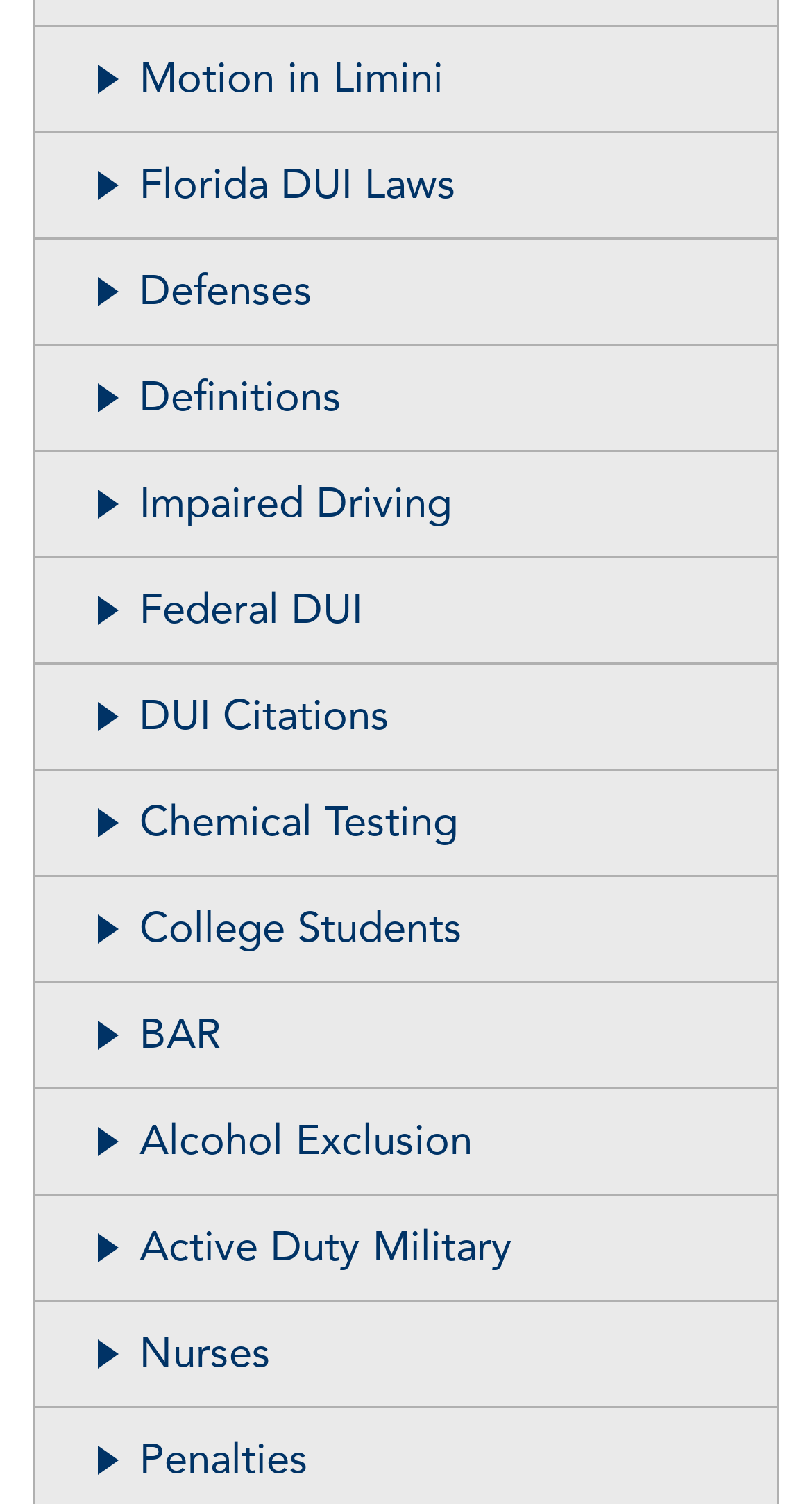Please locate the bounding box coordinates of the region I need to click to follow this instruction: "View Florida DUI Laws".

[0.044, 0.089, 0.956, 0.159]